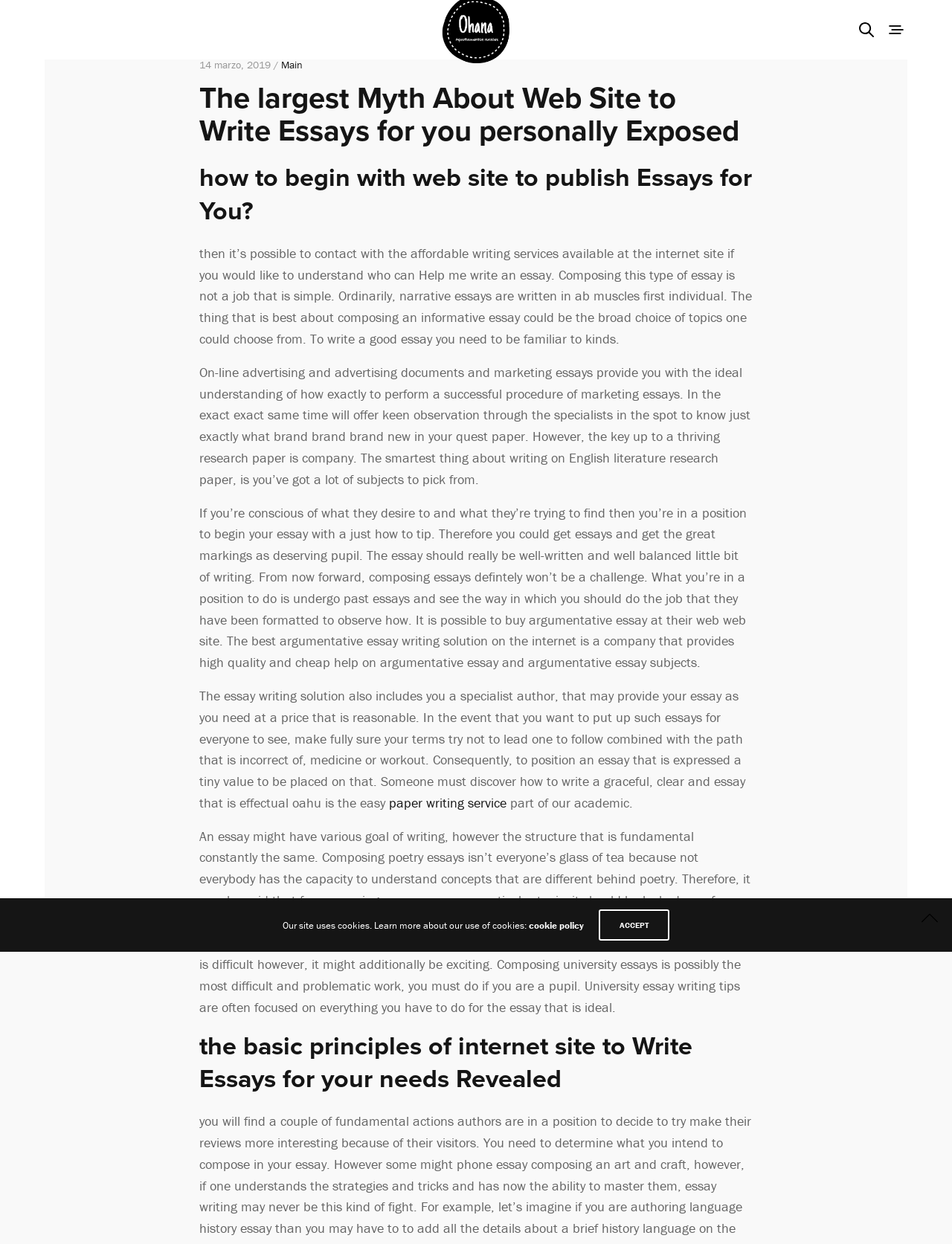Predict the bounding box of the UI element based on the description: "parent_node: NEWS aria-label="Forside"". The coordinates should be four float numbers between 0 and 1, formatted as [left, top, right, bottom].

None